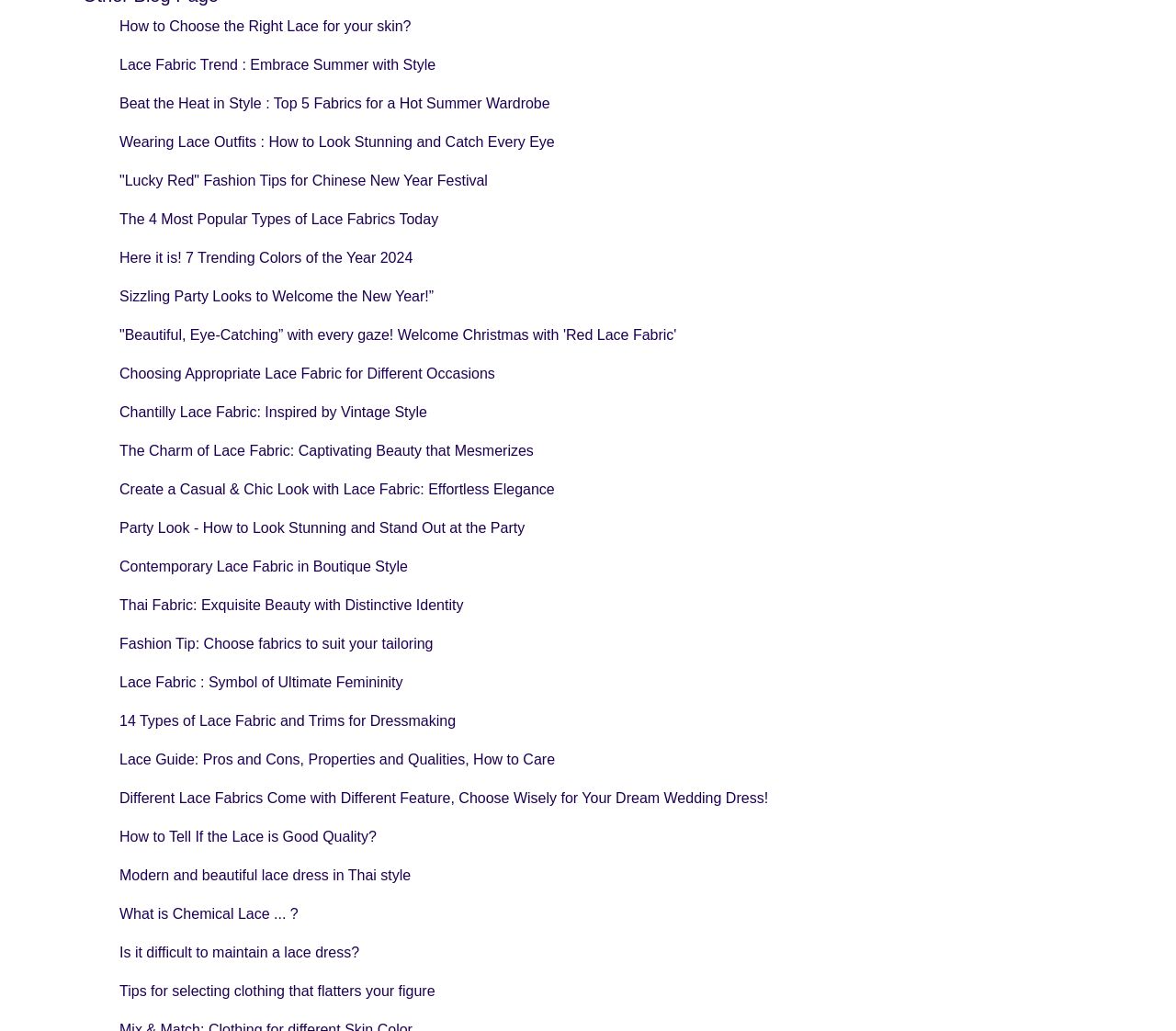What is the main topic of the image?
Refer to the image and provide a thorough answer to the question.

The main topic of the image can be determined by looking at the OCR text associated with the image element, which is 'Lace fabric wholesale'. This suggests that the image is related to lace fabric, possibly showcasing different types or patterns of lace fabric.